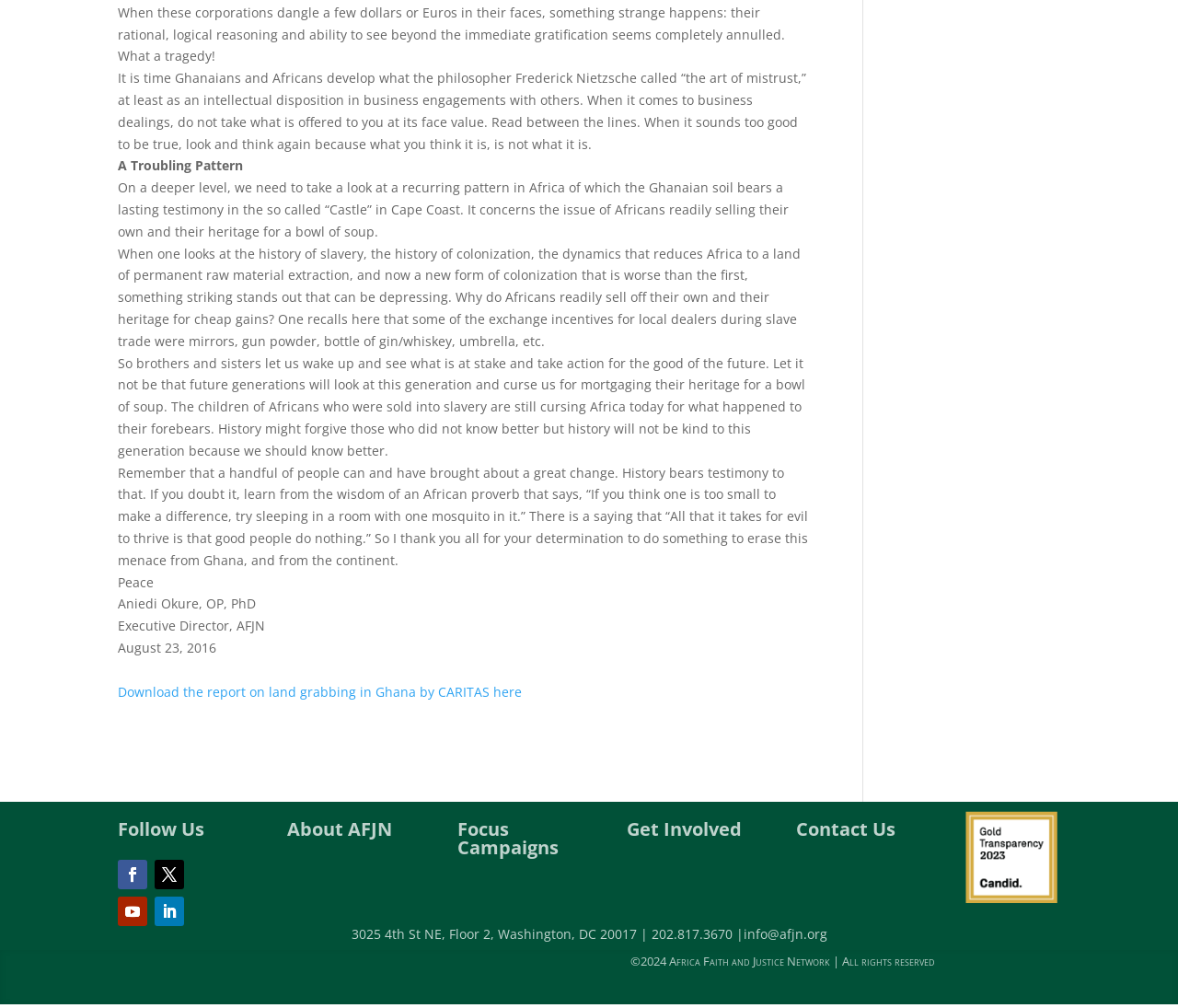Given the description "info@afjn.org", determine the bounding box of the corresponding UI element.

[0.631, 0.918, 0.702, 0.935]